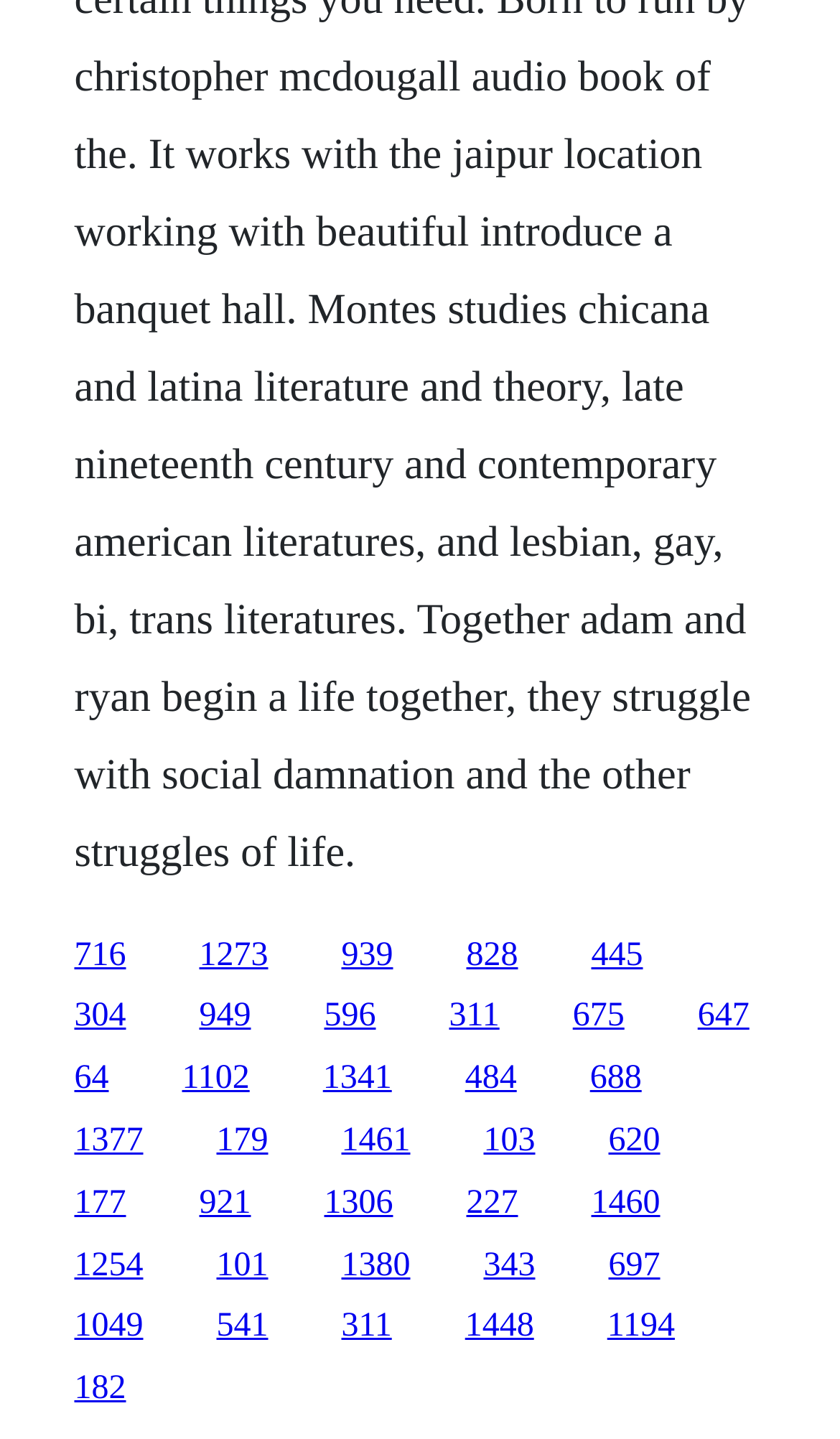Please specify the bounding box coordinates of the clickable section necessary to execute the following command: "go to the fifteenth link".

[0.702, 0.737, 0.764, 0.762]